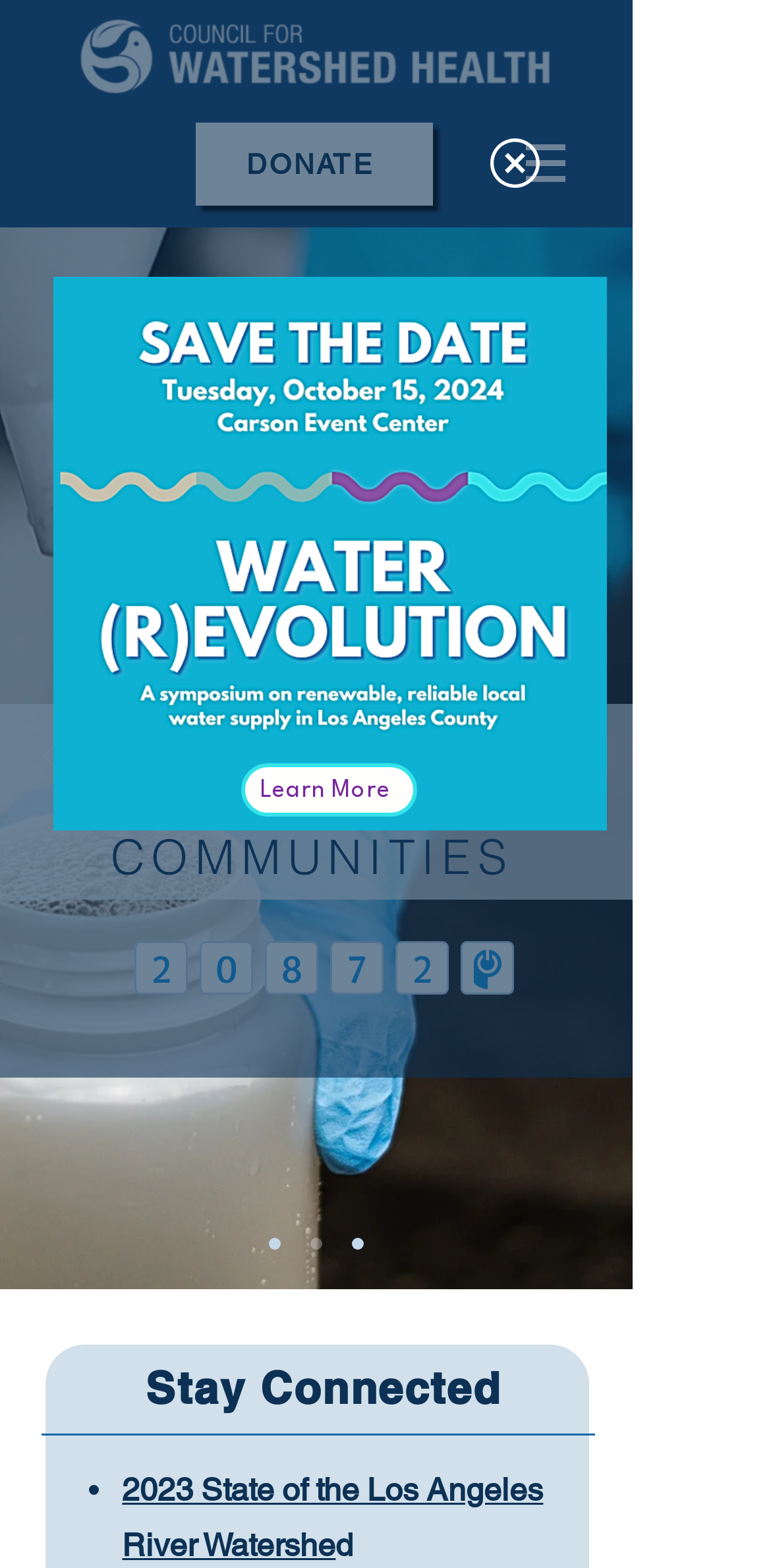Using the webpage screenshot, find the UI element described by Expand/collapse navigation. Provide the bounding box coordinates in the format (top-left x, top-left y, bottom-right x, bottom-right y), ensuring all values are floating point numbers between 0 and 1.

None